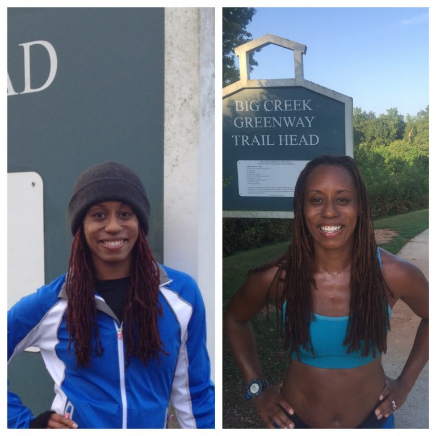Answer the question in one word or a short phrase:
What is the name of the trail head in the background?

Big Creek Greenway Trail Head